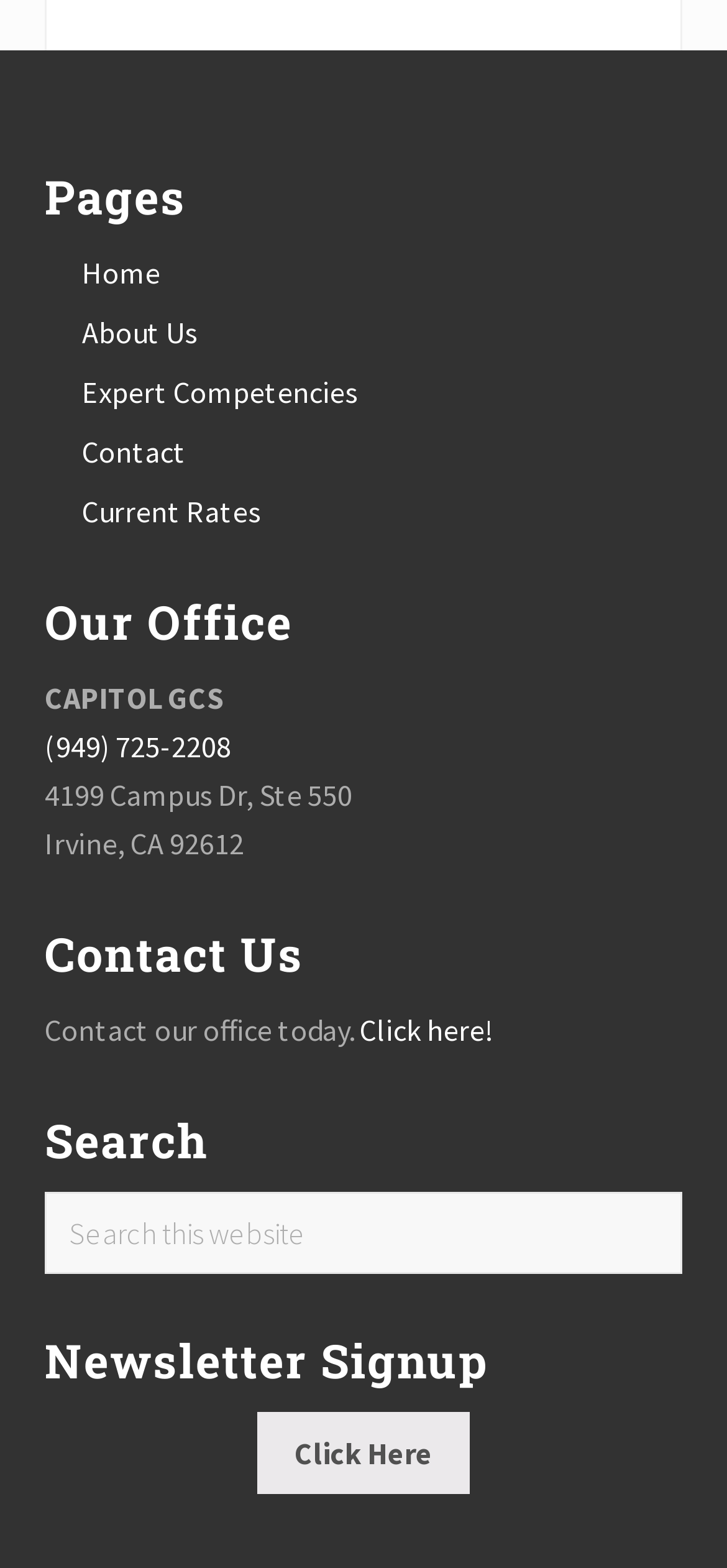Please use the details from the image to answer the following question comprehensively:
What is the address of the office?

The address of the office can be found in the 'Our Office' section, where it is written as two static text elements '4199 Campus Dr, Ste 550' and 'Irvine, CA 92612'.